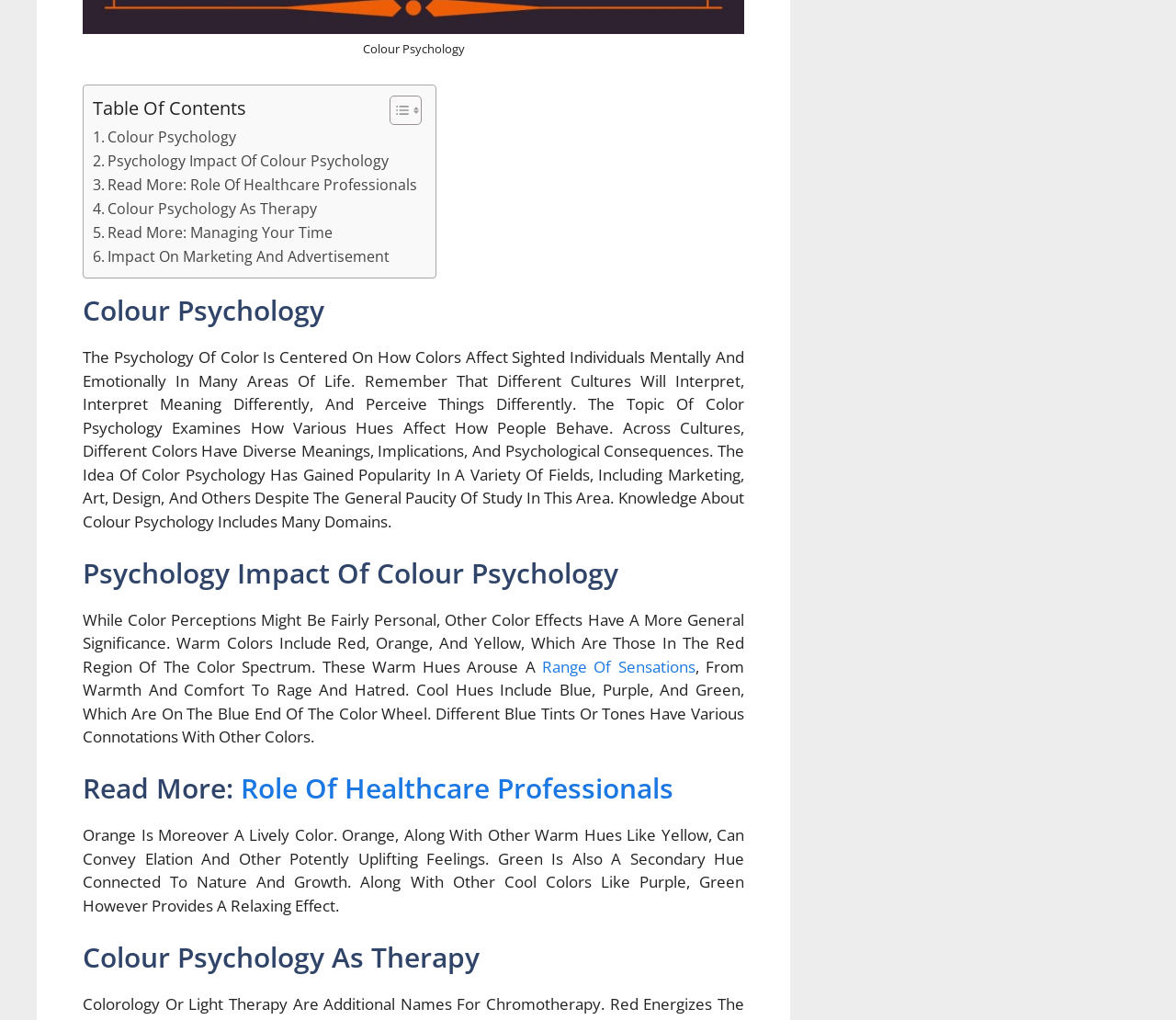Determine the bounding box coordinates of the region I should click to achieve the following instruction: "Read more about Colour Psychology As Therapy". Ensure the bounding box coordinates are four float numbers between 0 and 1, i.e., [left, top, right, bottom].

[0.07, 0.922, 0.633, 0.955]